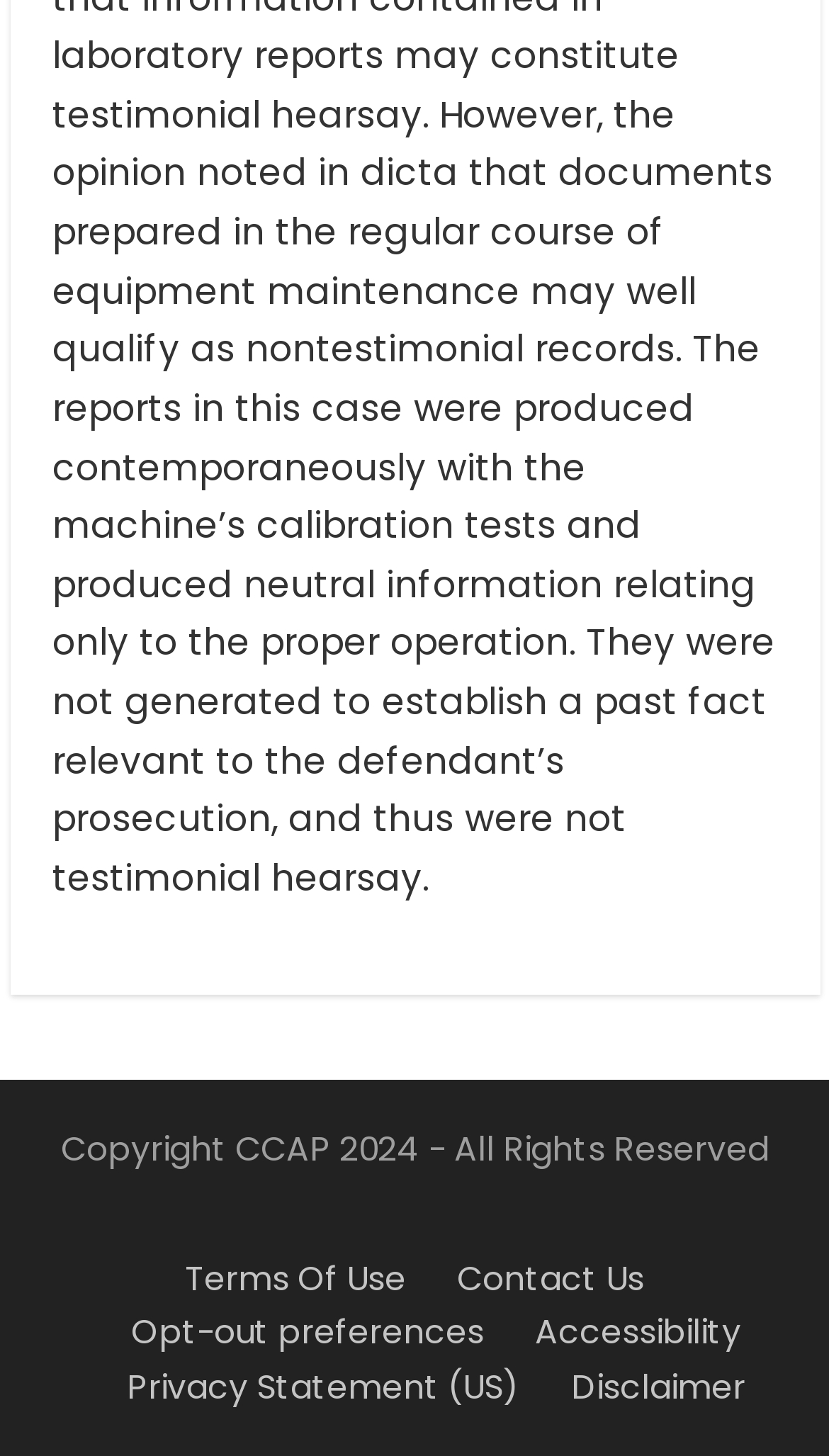Find and provide the bounding box coordinates for the UI element described with: "Accessibility".

[0.645, 0.899, 0.894, 0.93]